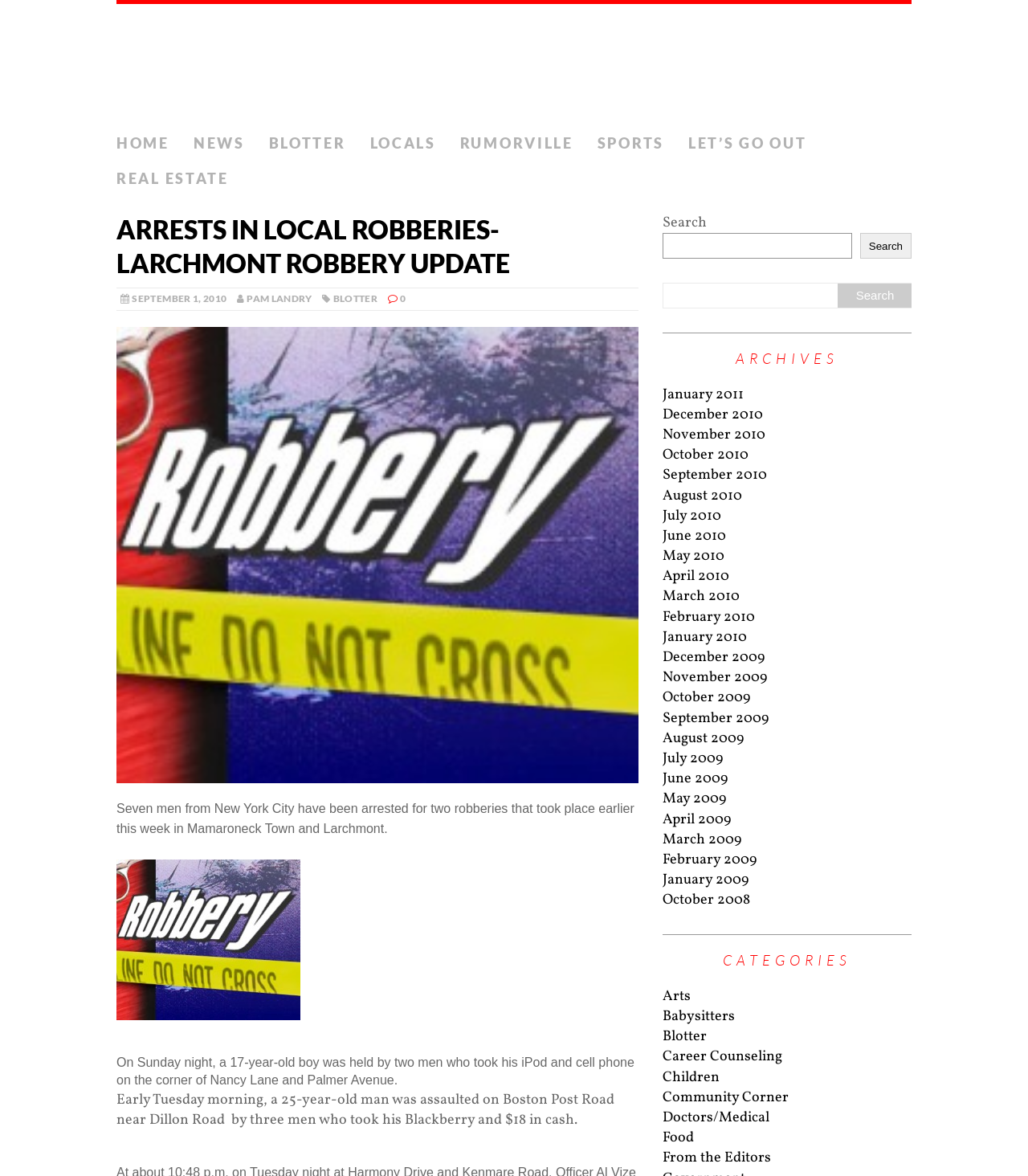Specify the bounding box coordinates of the area that needs to be clicked to achieve the following instruction: "Read the 'BLOTTER' news".

[0.324, 0.249, 0.367, 0.259]